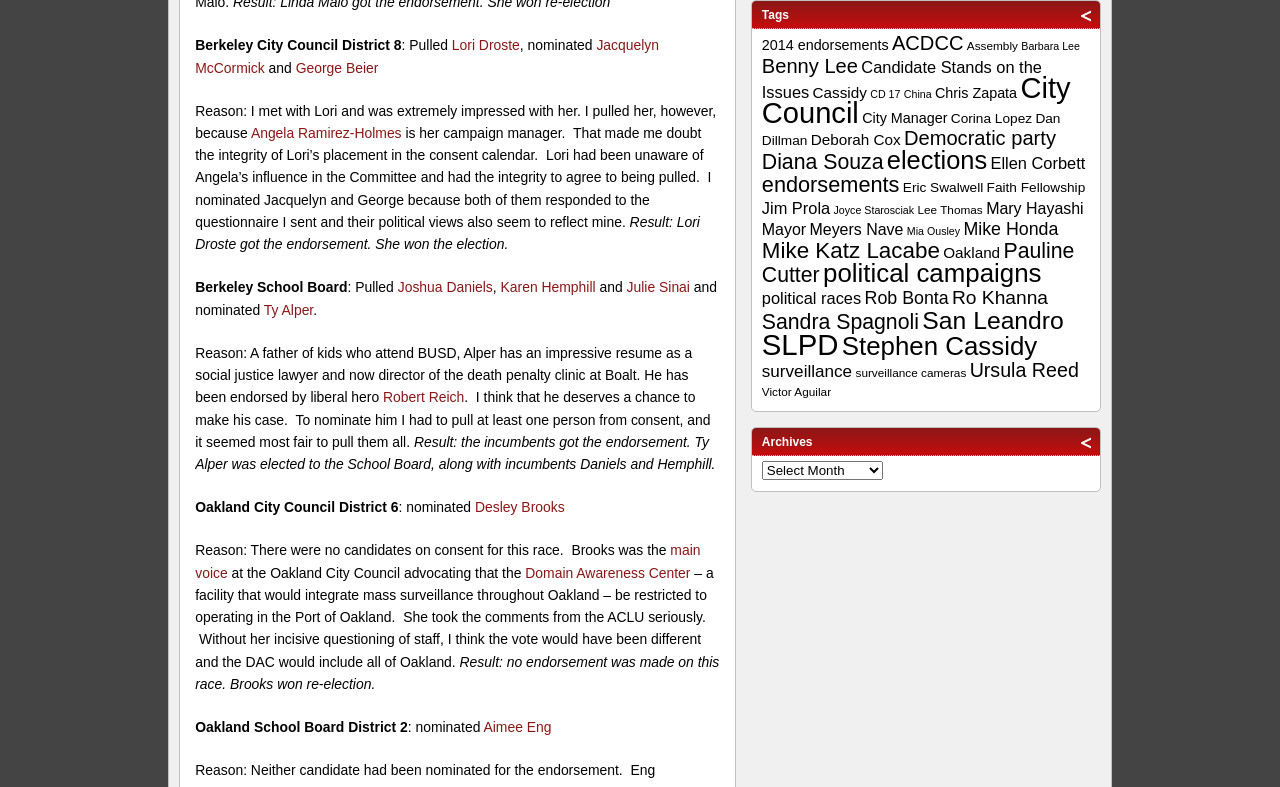What is the name of the Oakland City Council District?
Based on the image, give a concise answer in the form of a single word or short phrase.

District 6